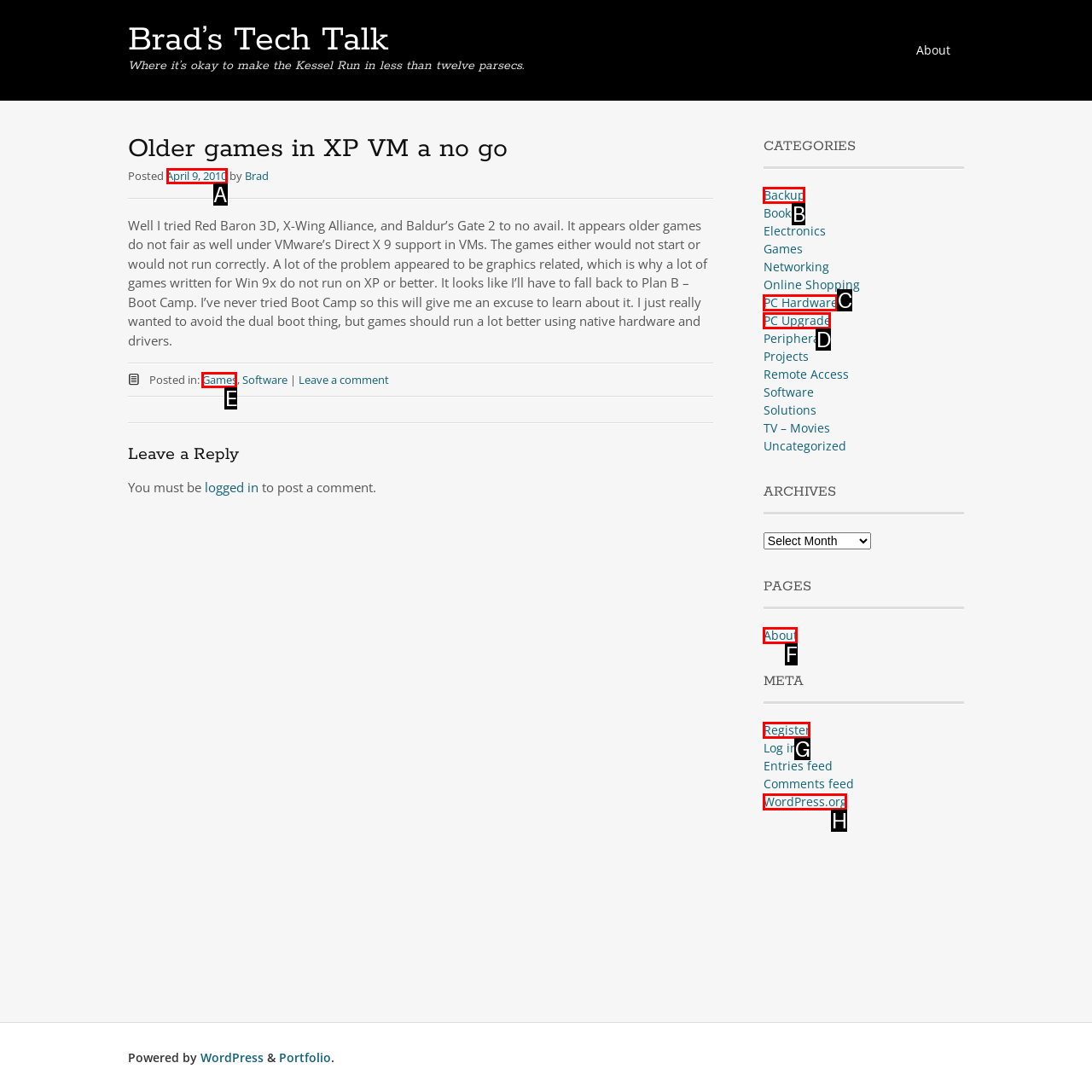Identify the correct letter of the UI element to click for this task: Click the 'Register' link
Respond with the letter from the listed options.

G